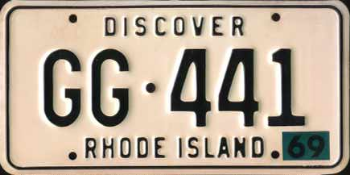What is the tourism slogan reflected on the license plate?
Can you provide an in-depth and detailed response to the question?

The license plate prominently showcases the text 'DISCOVER' at the top, which reflects Rhode Island's tourism slogan from that era.